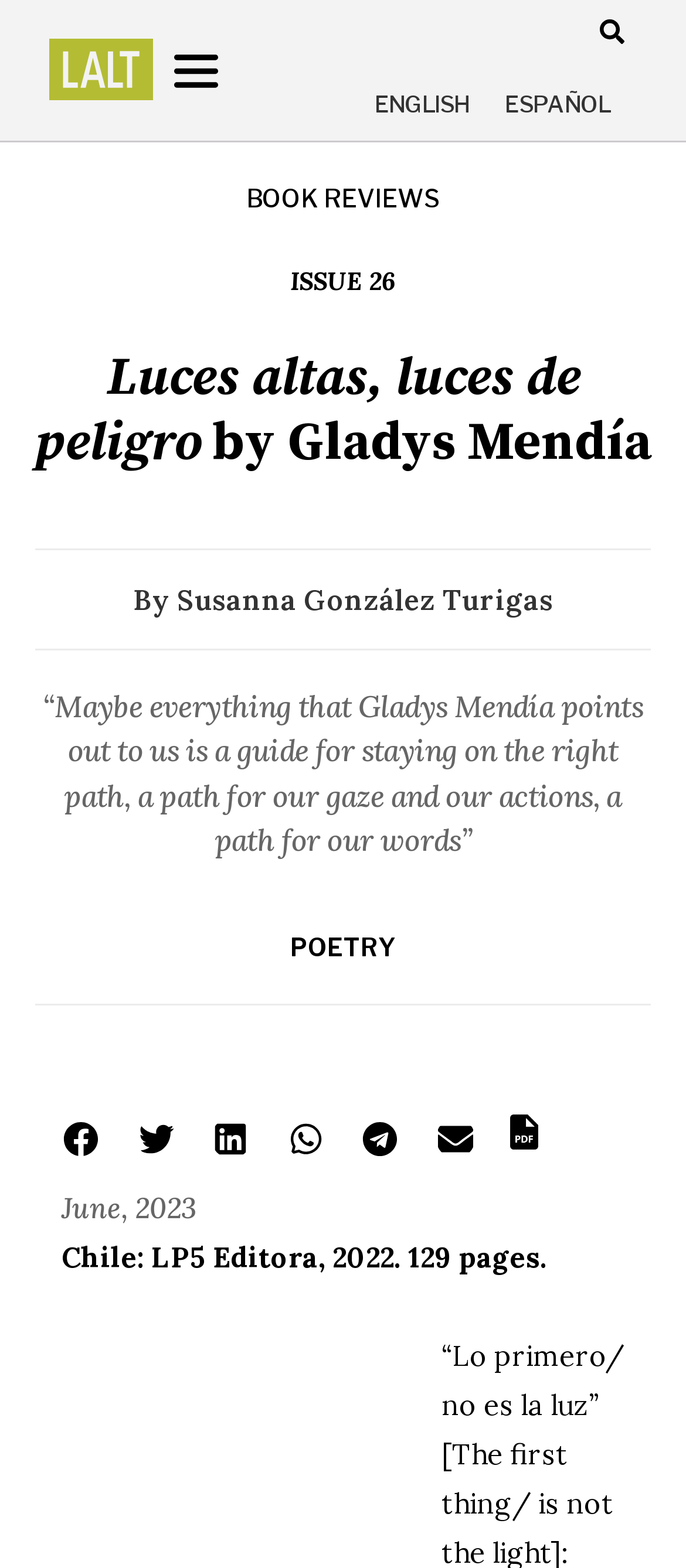Please provide a comprehensive answer to the question based on the screenshot: What is the title of the book being reviewed?

I found the title of the book by looking at the static text element with the bounding box coordinates [0.05, 0.22, 0.845, 0.304], which contains the text 'Luces altas, luces de peligro'.